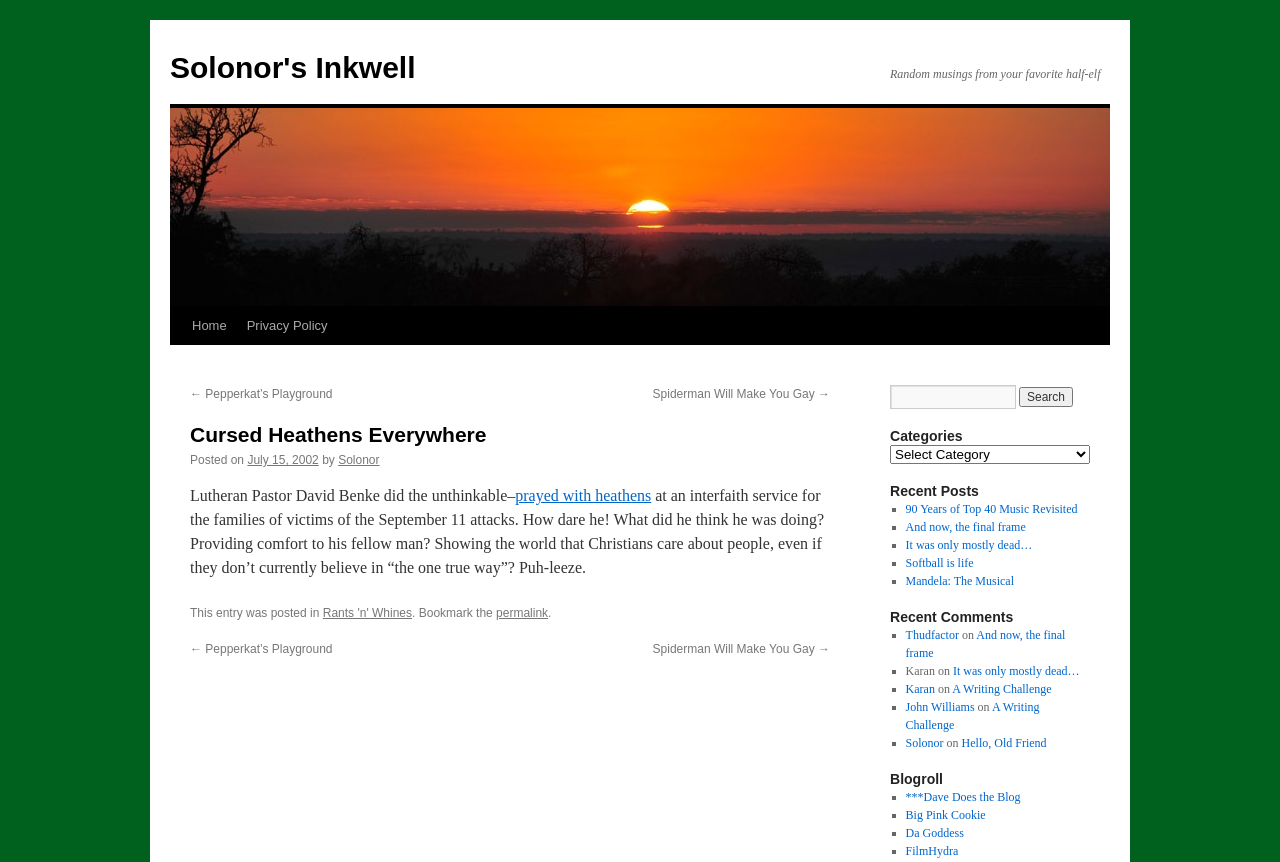Extract the bounding box coordinates for the described element: "Contact us". The coordinates should be represented as four float numbers between 0 and 1: [left, top, right, bottom].

None